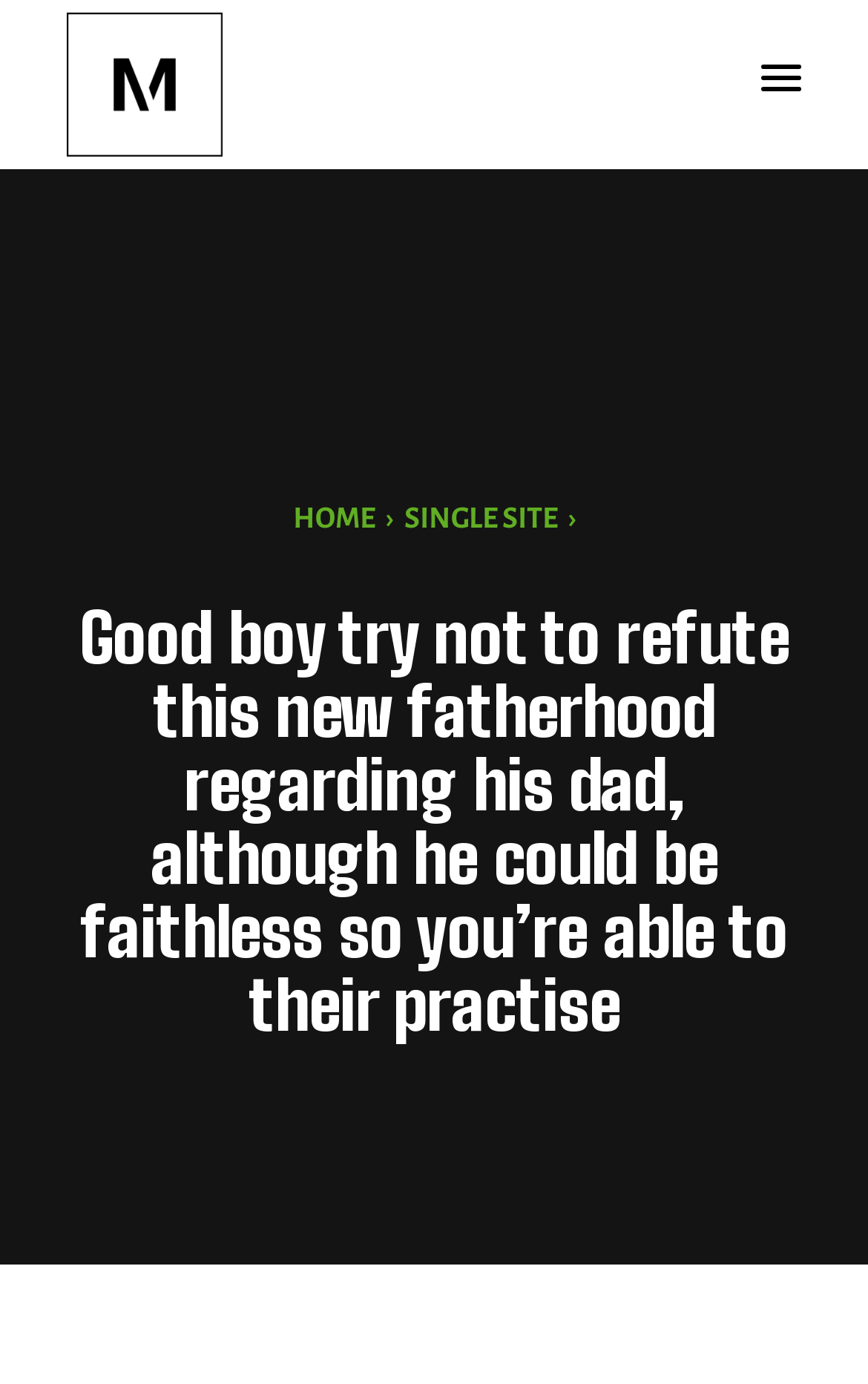What is the position of the button?
Respond to the question with a well-detailed and thorough answer.

The button is located at the top right corner of the webpage, with a bounding box of [0.877, 0.046, 0.923, 0.068]. It has a popup menu.